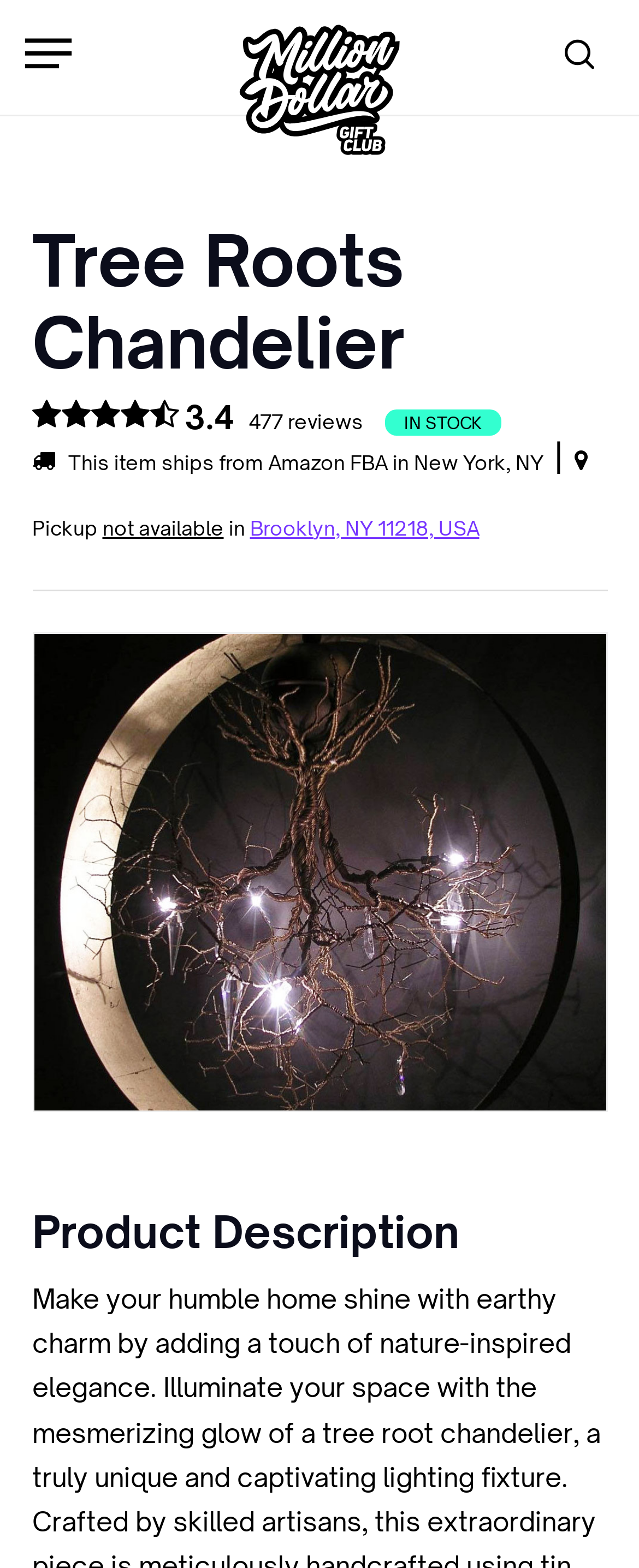Answer the question below with a single word or a brief phrase: 
What is the name of the product?

Tree Roots Chandelier